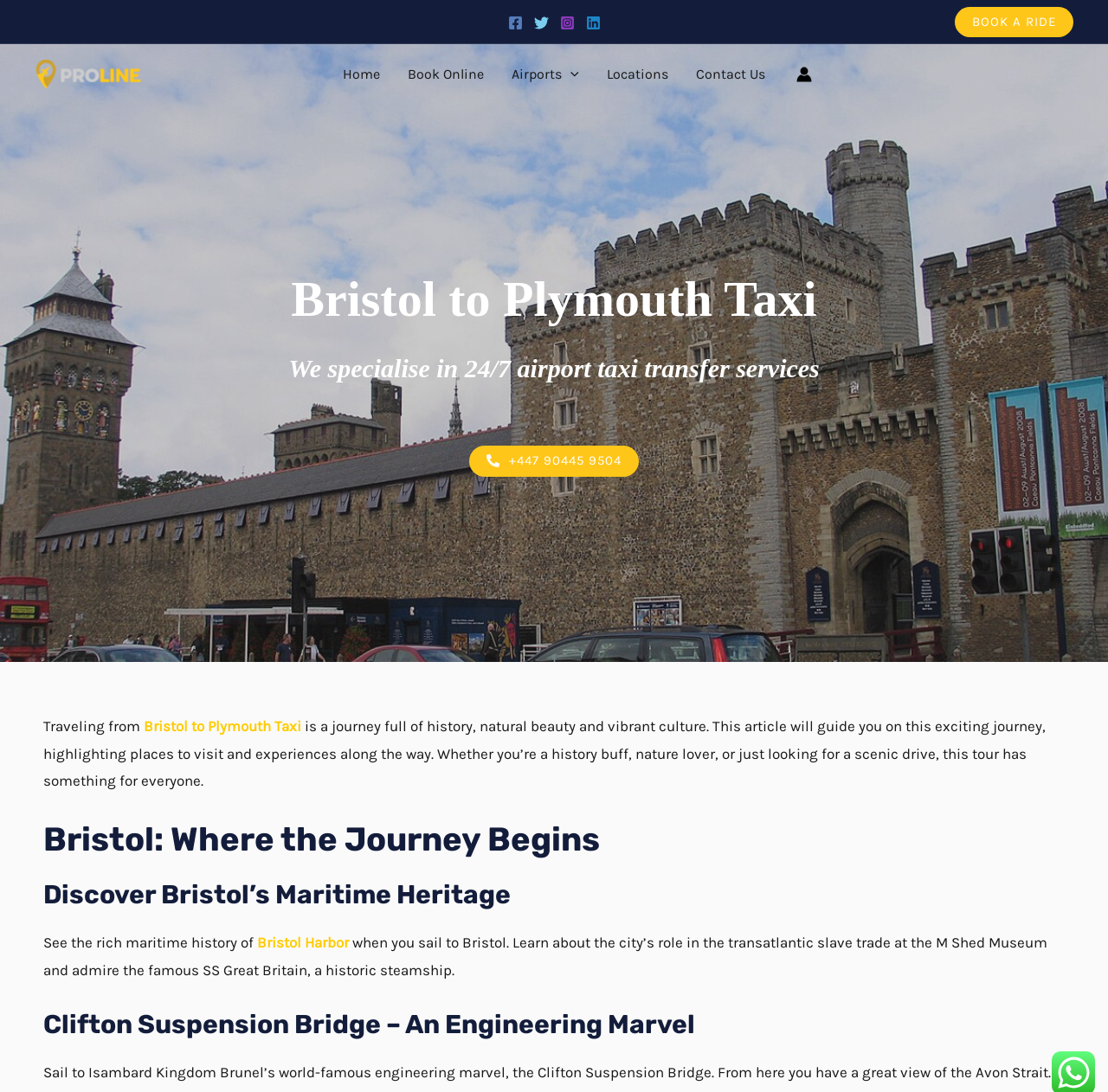Please determine the bounding box coordinates of the element to click in order to execute the following instruction: "Call +447 90445 9504". The coordinates should be four float numbers between 0 and 1, specified as [left, top, right, bottom].

[0.423, 0.408, 0.577, 0.437]